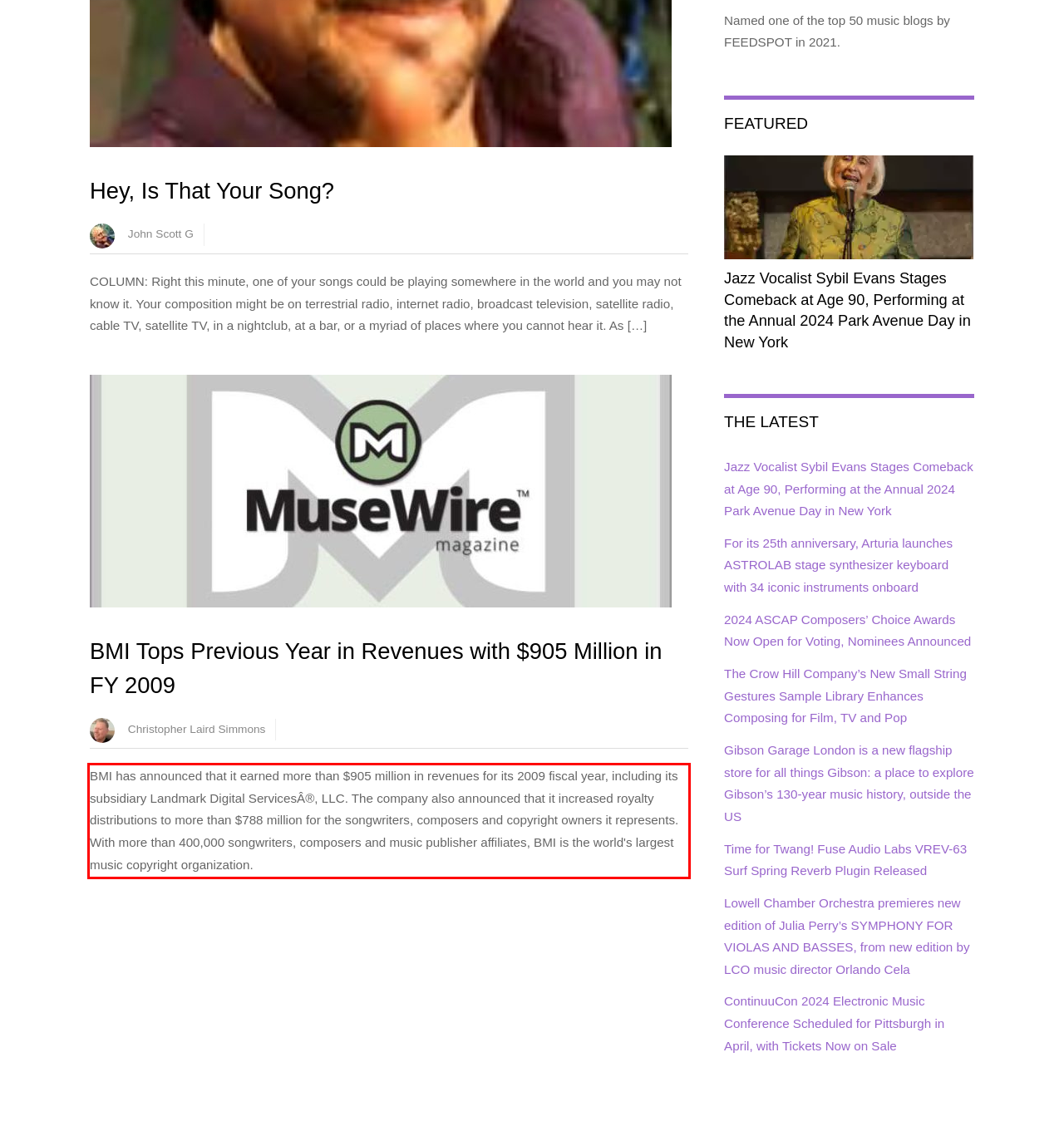You have a screenshot of a webpage with a red bounding box. Use OCR to generate the text contained within this red rectangle.

BMI has announced that it earned more than $905 million in revenues for its 2009 fiscal year, including its subsidiary Landmark Digital ServicesÂ®, LLC. The company also announced that it increased royalty distributions to more than $788 million for the songwriters, composers and copyright owners it represents. With more than 400,000 songwriters, composers and music publisher affiliates, BMI is the world's largest music copyright organization.